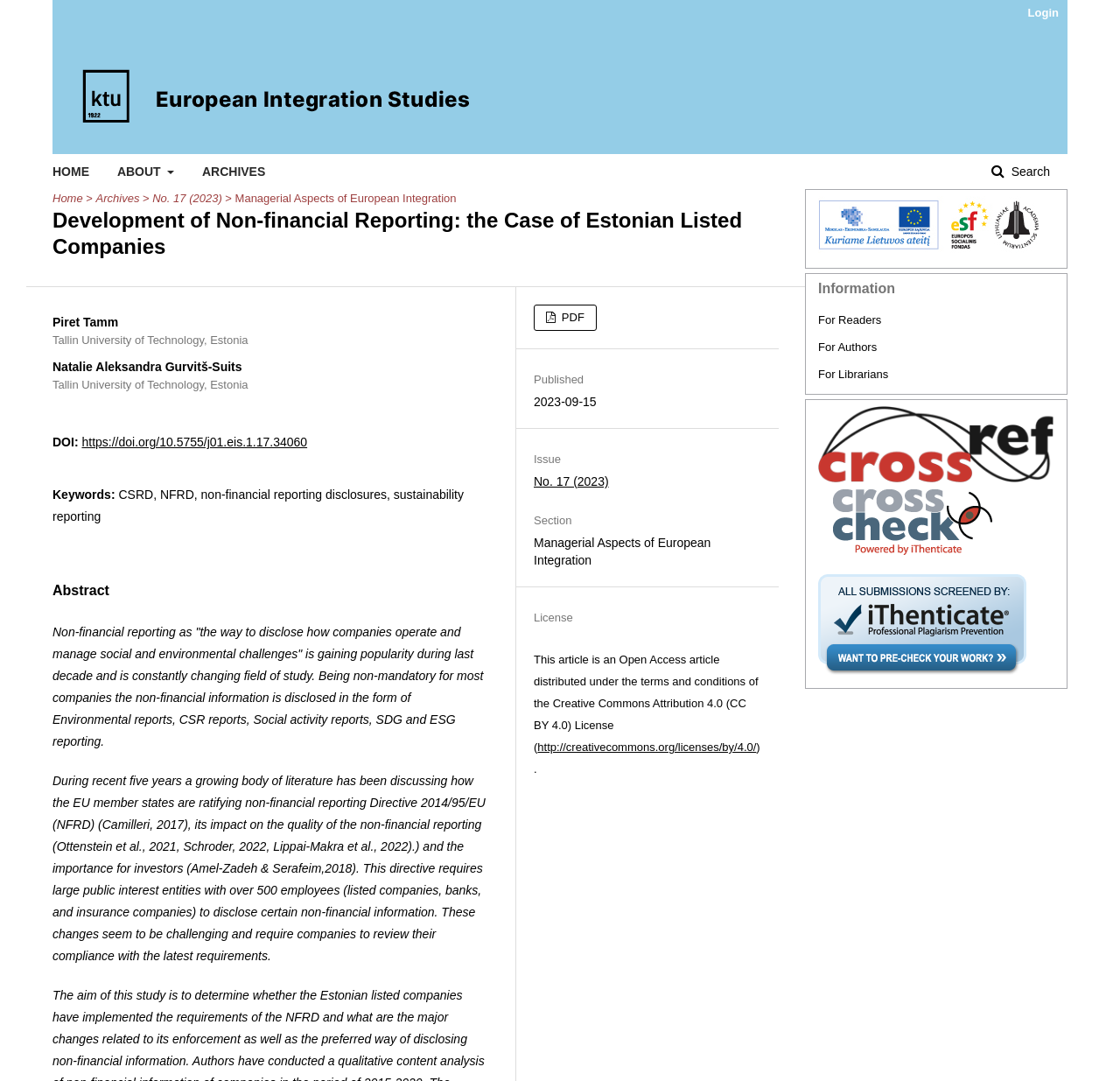Please provide a detailed answer to the question below by examining the image:
What is the DOI of the article?

I found the answer by looking at the section of the webpage that says 'DOI:' and then reading the link that follows.